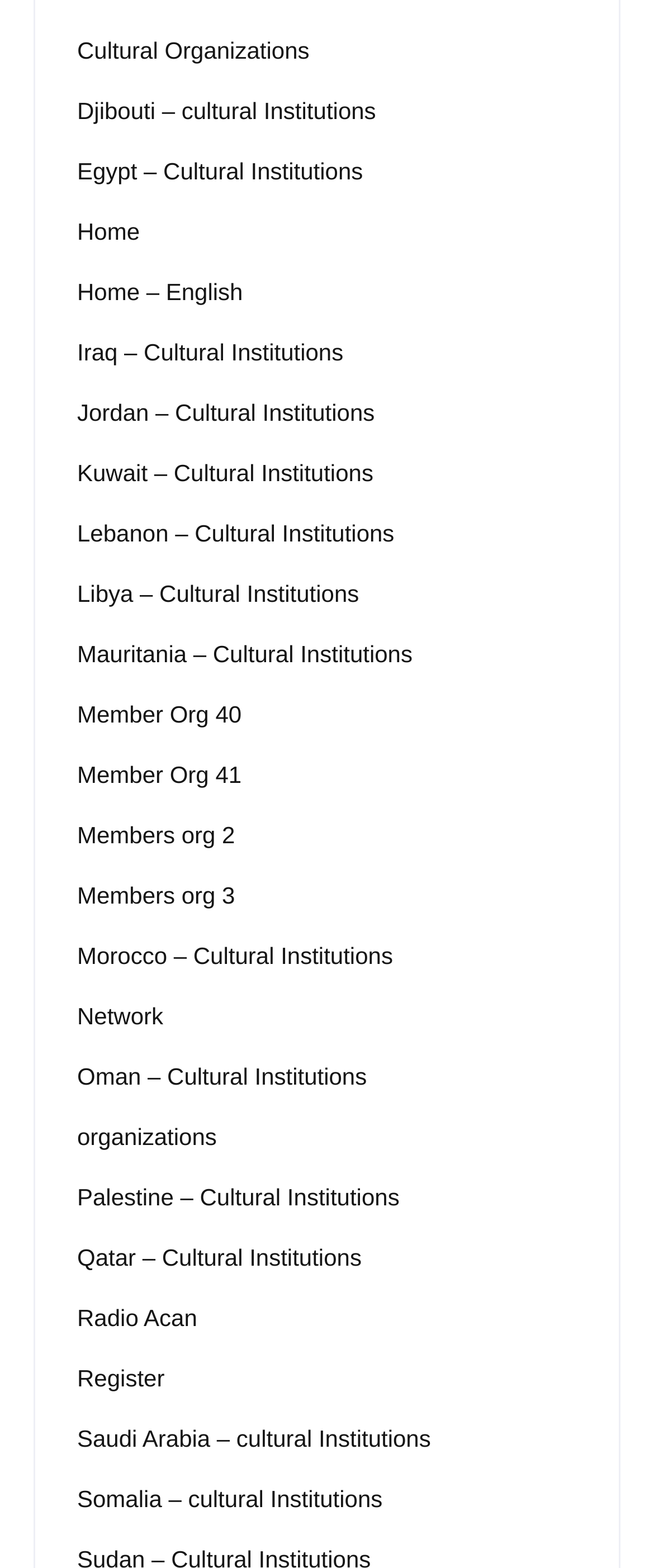Pinpoint the bounding box coordinates of the clickable area necessary to execute the following instruction: "Explore Jordan – Cultural Institutions". The coordinates should be given as four float numbers between 0 and 1, namely [left, top, right, bottom].

[0.118, 0.252, 0.573, 0.274]